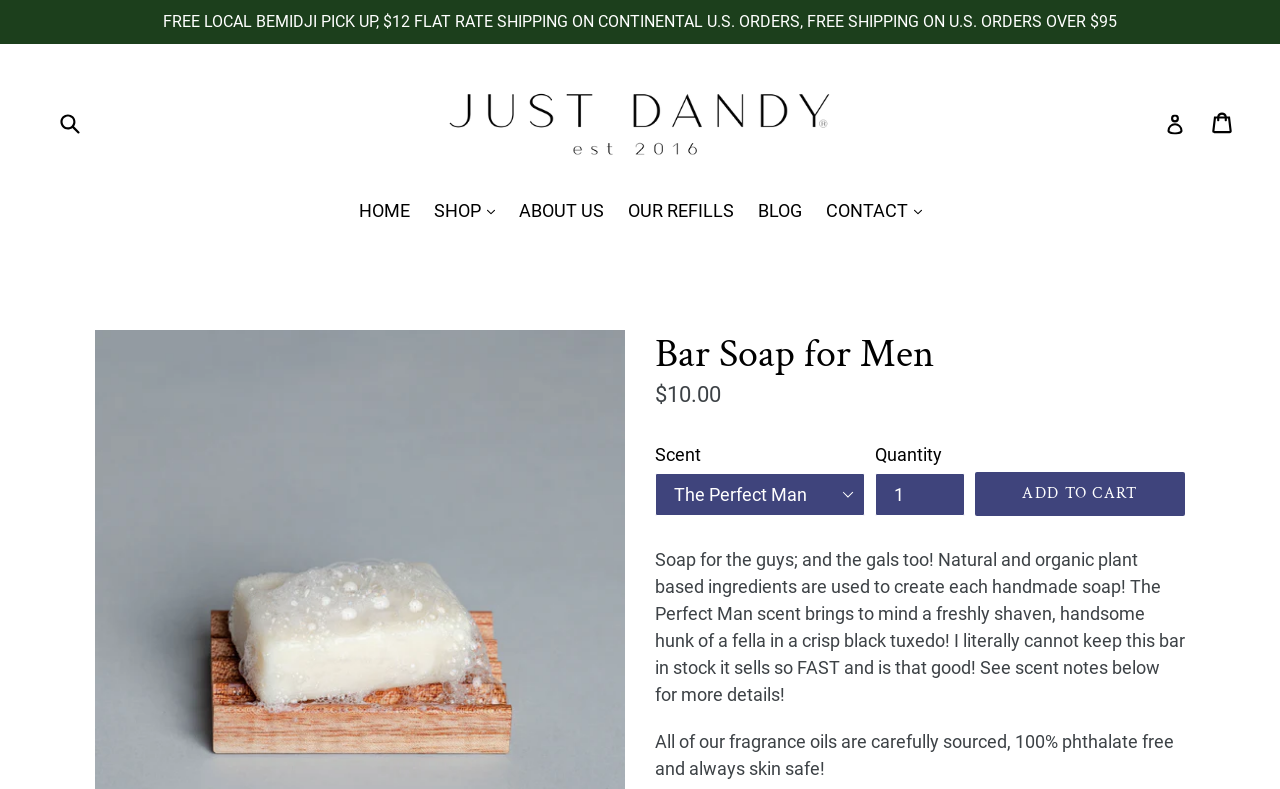Locate the bounding box coordinates of the clickable area needed to fulfill the instruction: "Search for products".

[0.043, 0.128, 0.086, 0.183]